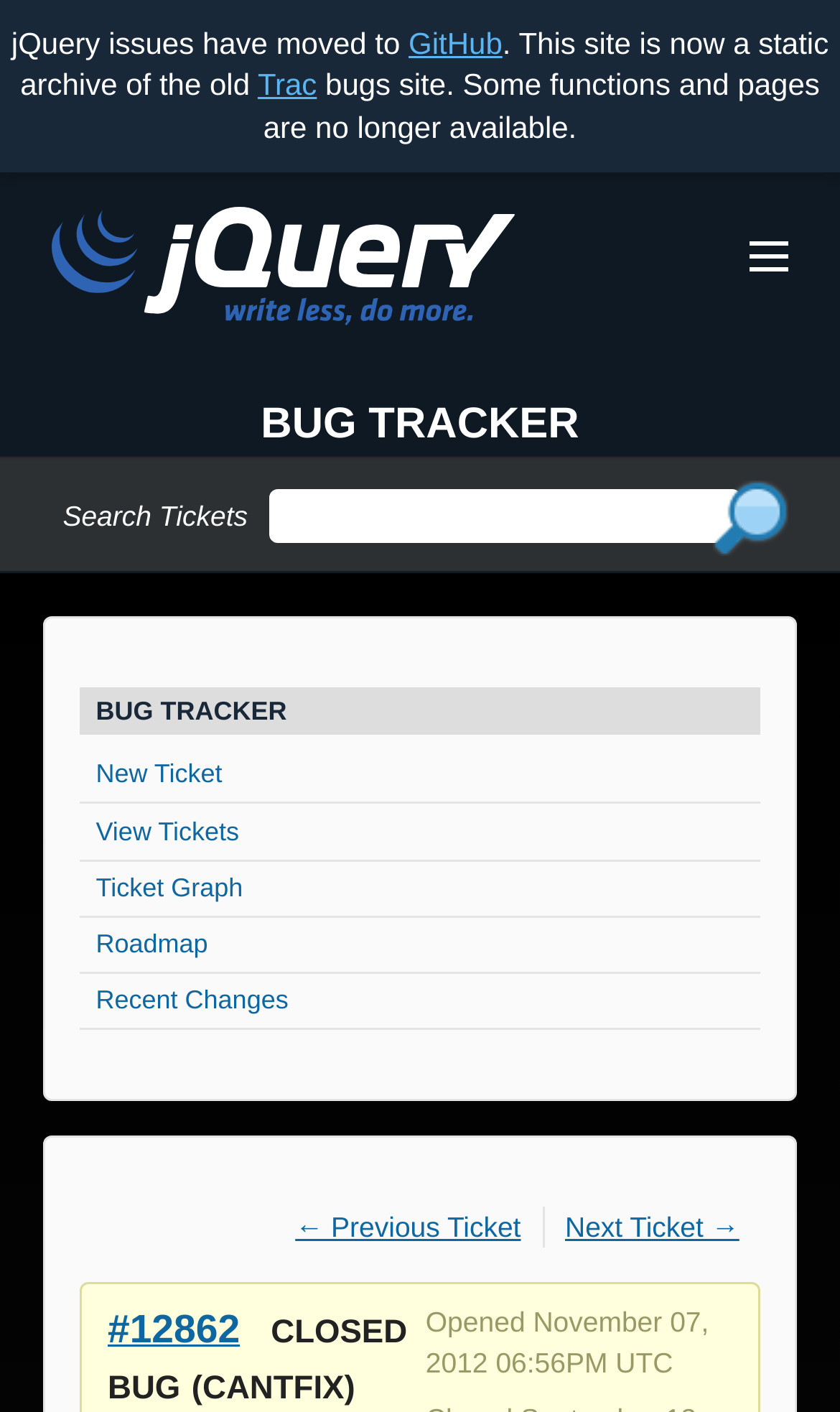When was the ticket opened?
Answer the question with a detailed and thorough explanation.

The answer can be found at the bottom of the webpage, where it says 'Opened November 07, 2012 06:56PM UTC'.